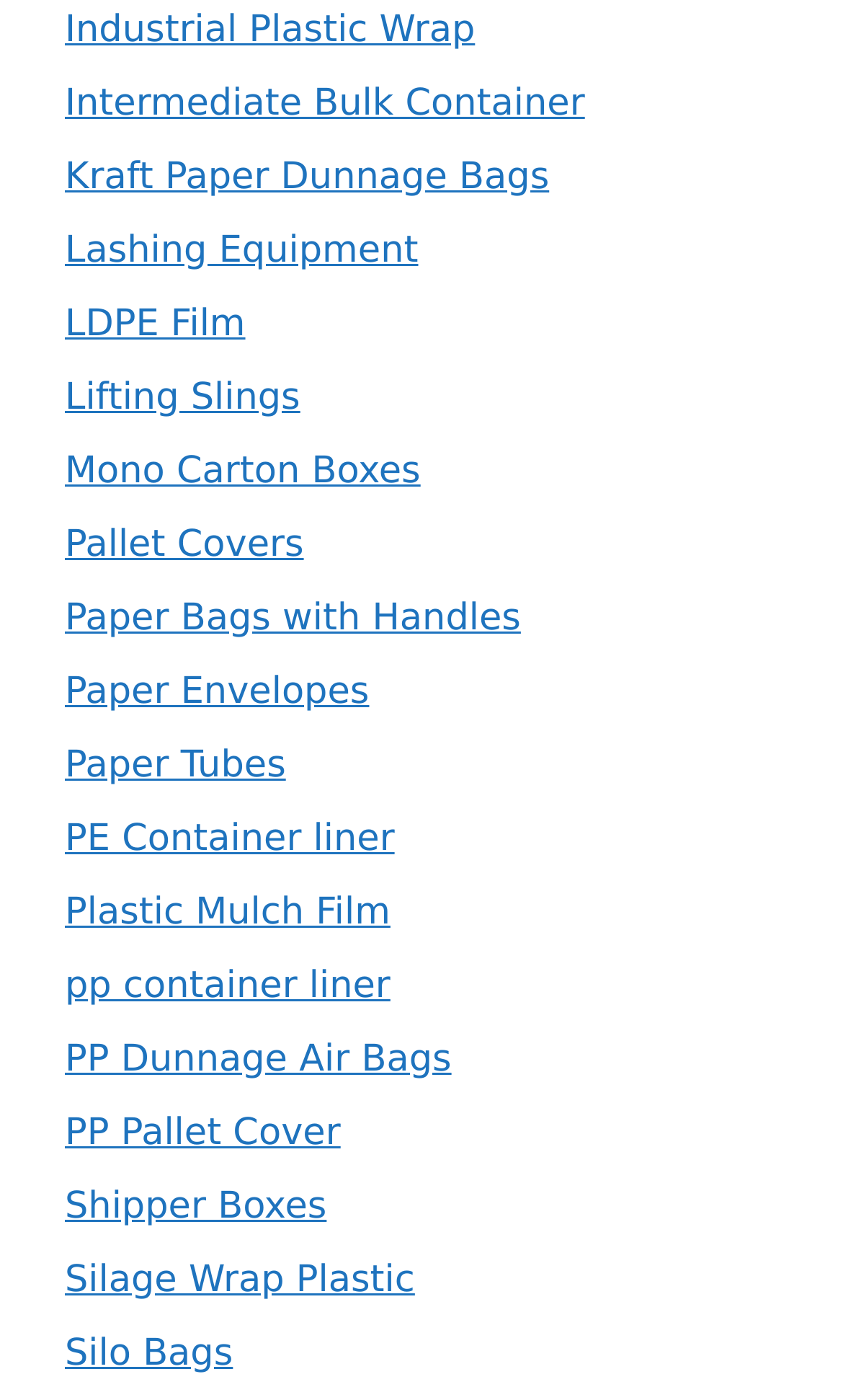What is the product located at the bottom of the webpage?
Please provide a comprehensive answer based on the visual information in the image.

By examining the y2 coordinates of the bounding boxes, we can determine that the product located at the bottom of the webpage is 'Silo Bags' with a bounding box of [0.077, 0.951, 0.276, 0.982].